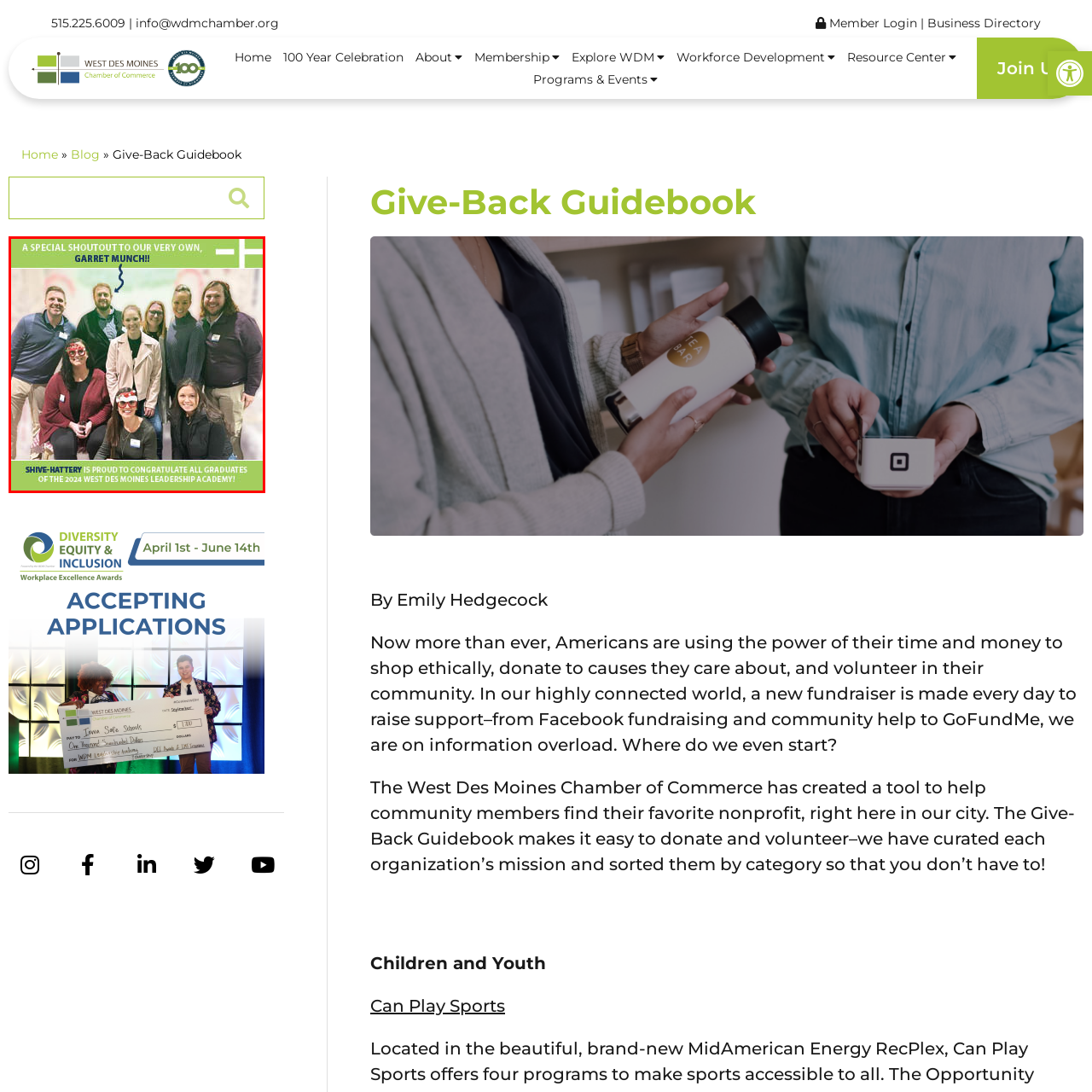Who is given a special shout-out in the image?
Inspect the image area bounded by the red box and answer the question with a single word or a short phrase.

Garret Munch